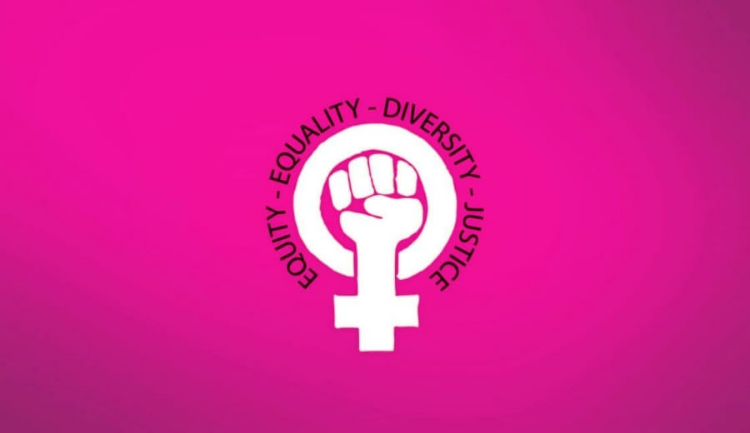Illustrate the image with a detailed caption.

The image features a vibrant pink background adorned with a powerful feminist symbol—a female gender sign integrated with a raised fist. Surrounding the fist are the words "EQUITY," "EQUALITY," "DIVERSITY," and "JUSTICE," emphasizing the core values of the feminist movement. This visually striking representation encapsulates the spirit of empowerment and advocacy for women's rights, highlighting the ongoing struggle for gender equality and social justice. The bold design and color choice serve to create a strong and motivating message, reinforcing the importance of inclusivity and activism in today’s society.